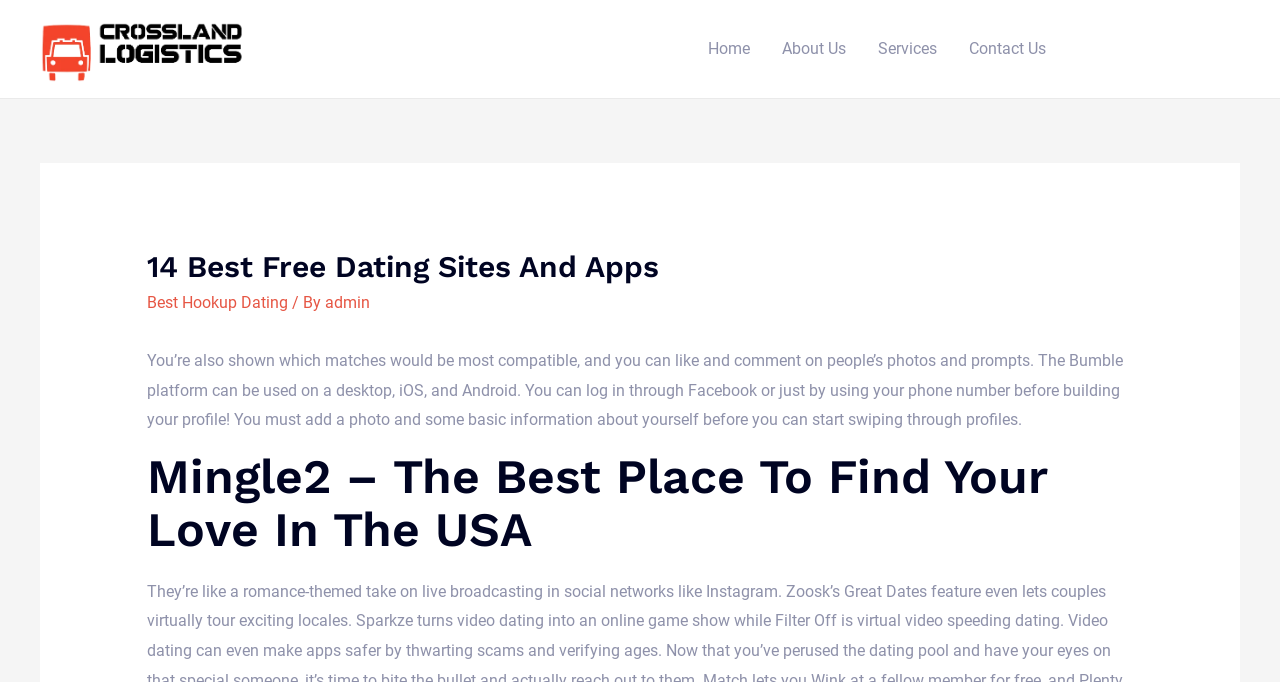Locate the bounding box coordinates of the region to be clicked to comply with the following instruction: "Click on the Crossland Logistcs link". The coordinates must be four float numbers between 0 and 1, in the form [left, top, right, bottom].

[0.031, 0.056, 0.191, 0.084]